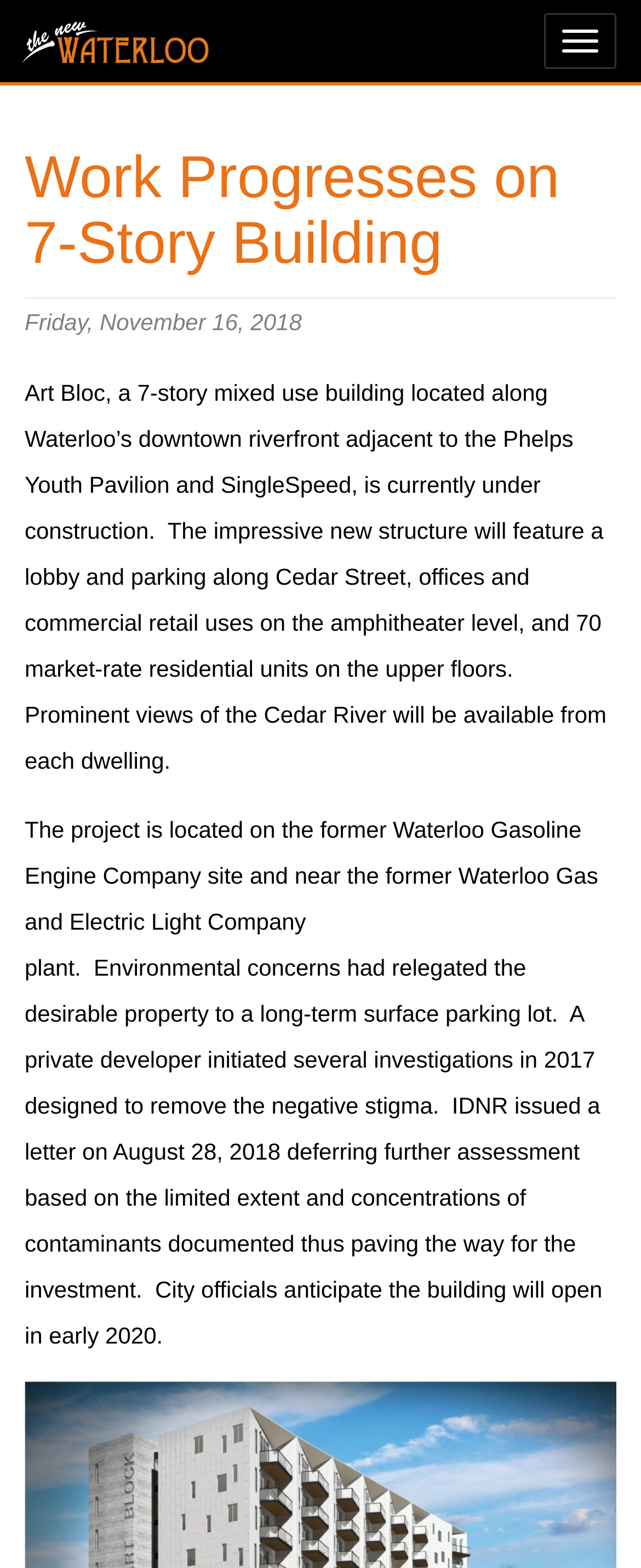What is the name of the building under construction?
Answer briefly with a single word or phrase based on the image.

Art Bloc